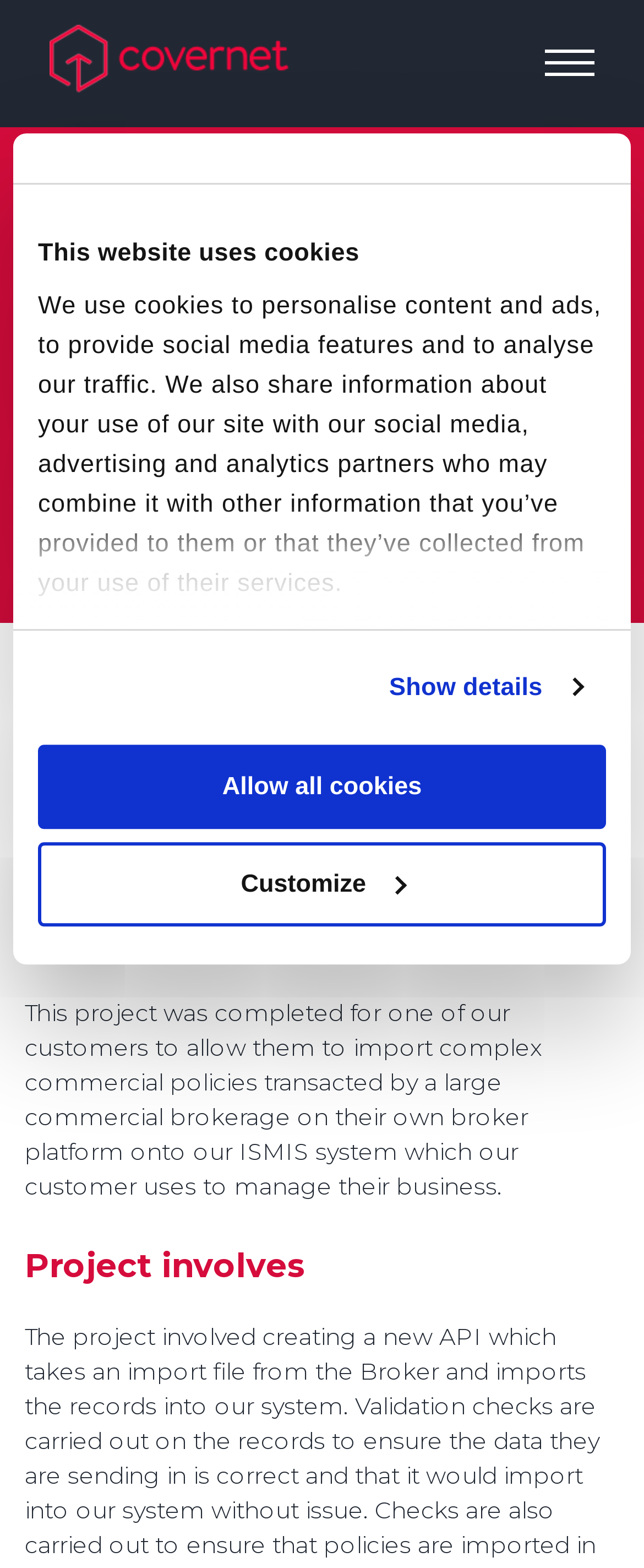What is the date of the project case study?
Please provide a comprehensive answer to the question based on the webpage screenshot.

I found the date by looking at the text '09.08.21' which is located below the heading 'Project Case Study Laura Grimes'.